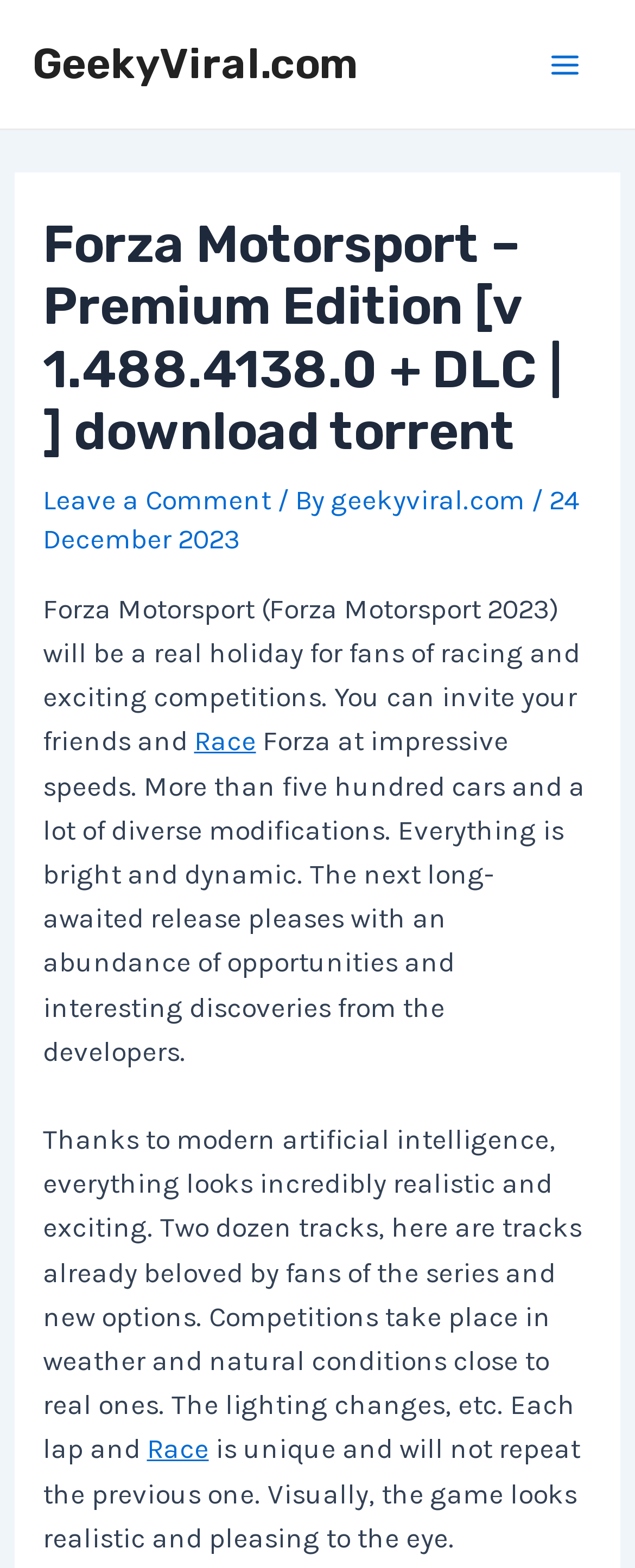Craft a detailed narrative of the webpage's structure and content.

The webpage is about Forza Motorsport - Premium Edition, a racing game. At the top left, there is a link to the website "GeekyViral.com". On the top right, there is a button labeled "Main Menu". Below the button, there is an image, and next to the image, there is a header section that contains the title "Forza Motorsport – Premium Edition [v 1.488.4138.0 + DLC | ] download torrent" in a large font. 

Under the title, there are several links and text elements. There is a link to "Leave a Comment" on the left, followed by the text "/ By" and another link to "geekyviral.com". On the right, there is the date "24 December 2023". 

Below the header section, there is a paragraph of text that describes the game, mentioning its features such as inviting friends, racing at impressive speeds, and having over 500 cars with diverse modifications. The text also highlights the game's realistic graphics and weather conditions. 

The text is interrupted by two links to "Race", one in the middle and one at the bottom. The rest of the text continues to describe the game's features, including its realistic lighting and unique gameplay experiences. Overall, the webpage appears to be a blog post or article about the game, providing an overview of its features and gameplay.